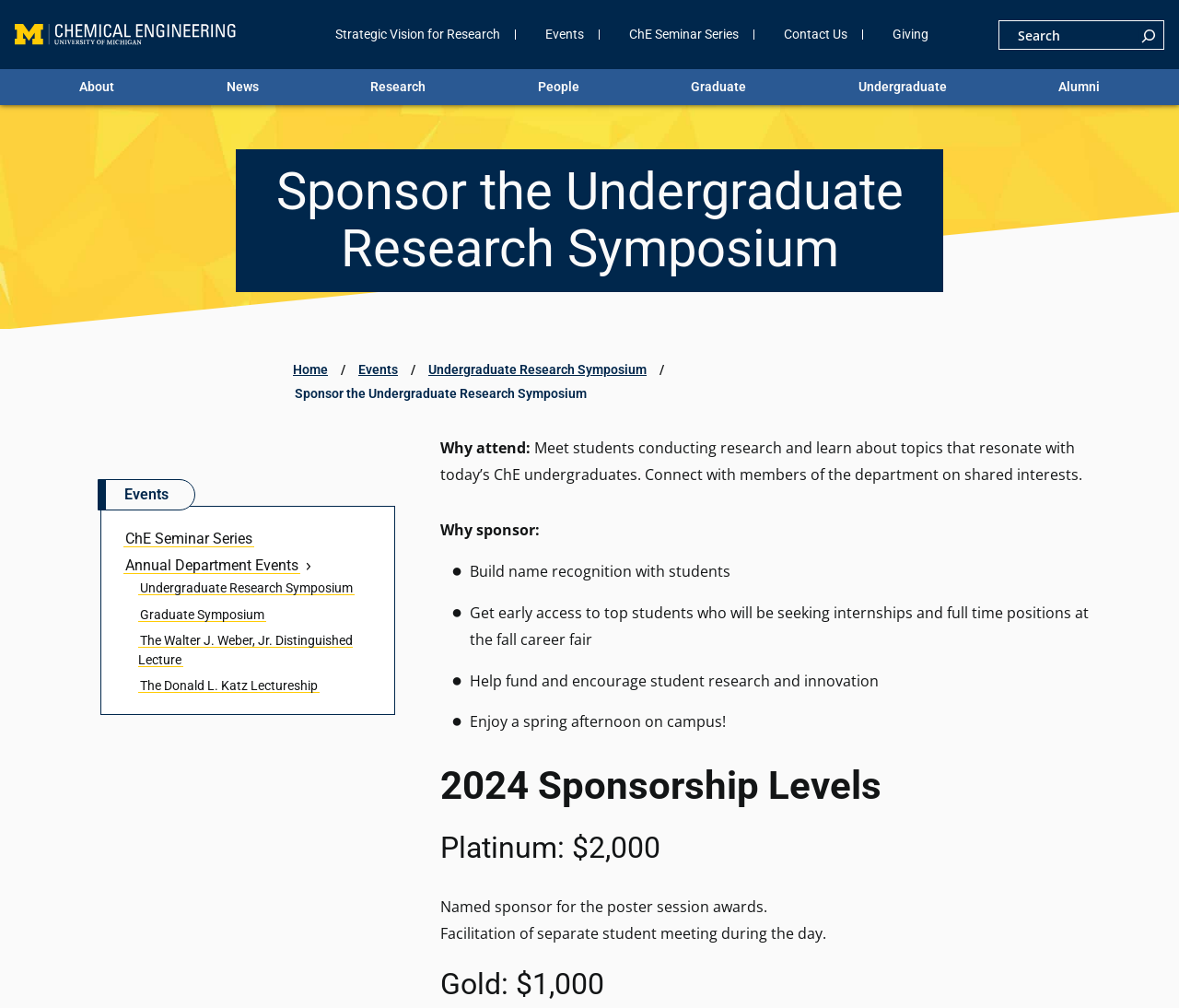Please locate the UI element described by "Graduate Symposium" and provide its bounding box coordinates.

[0.117, 0.602, 0.226, 0.617]